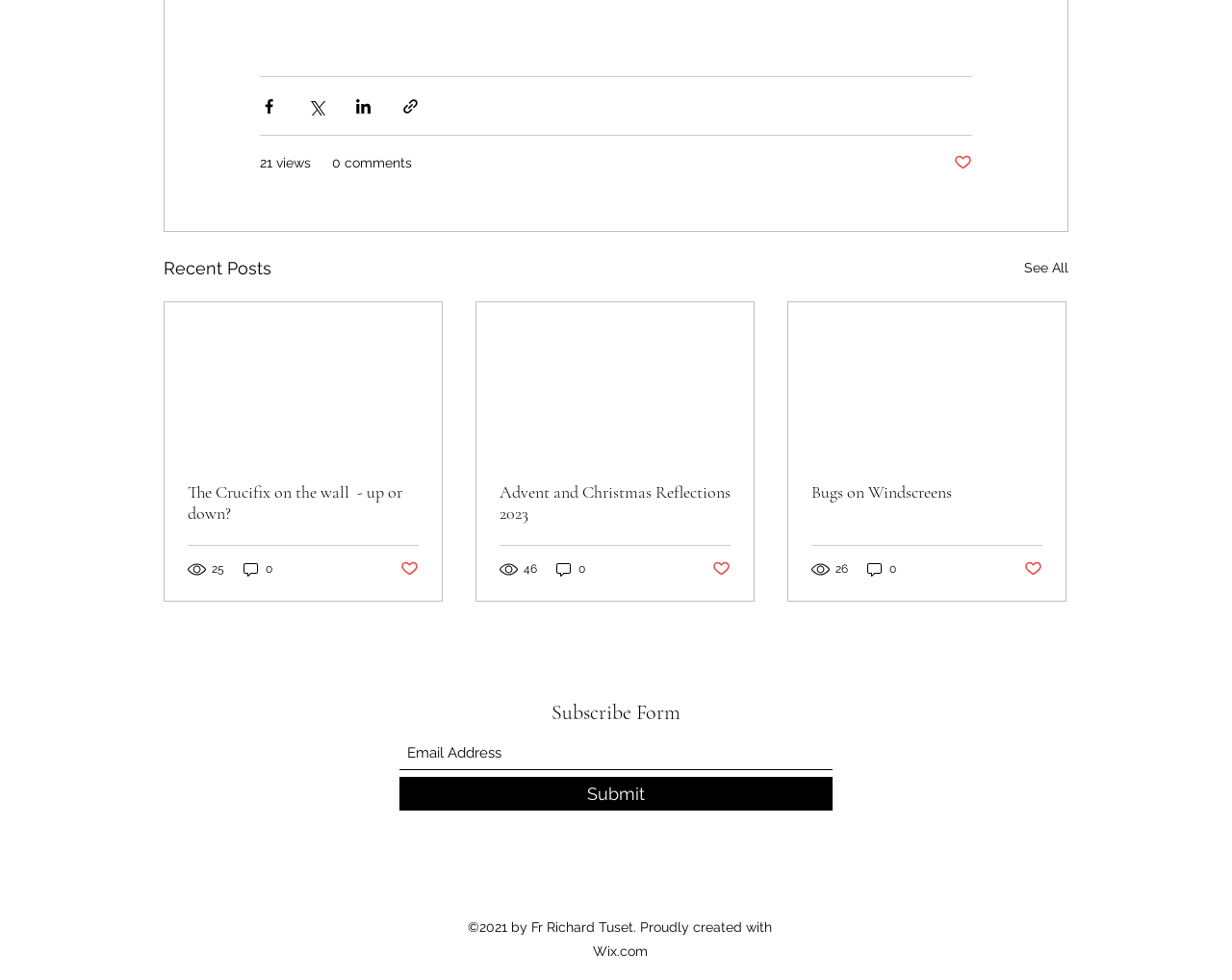Locate the bounding box coordinates of the item that should be clicked to fulfill the instruction: "Read the article 'The Crucifix on the wall - up or down?'".

[0.152, 0.491, 0.34, 0.535]